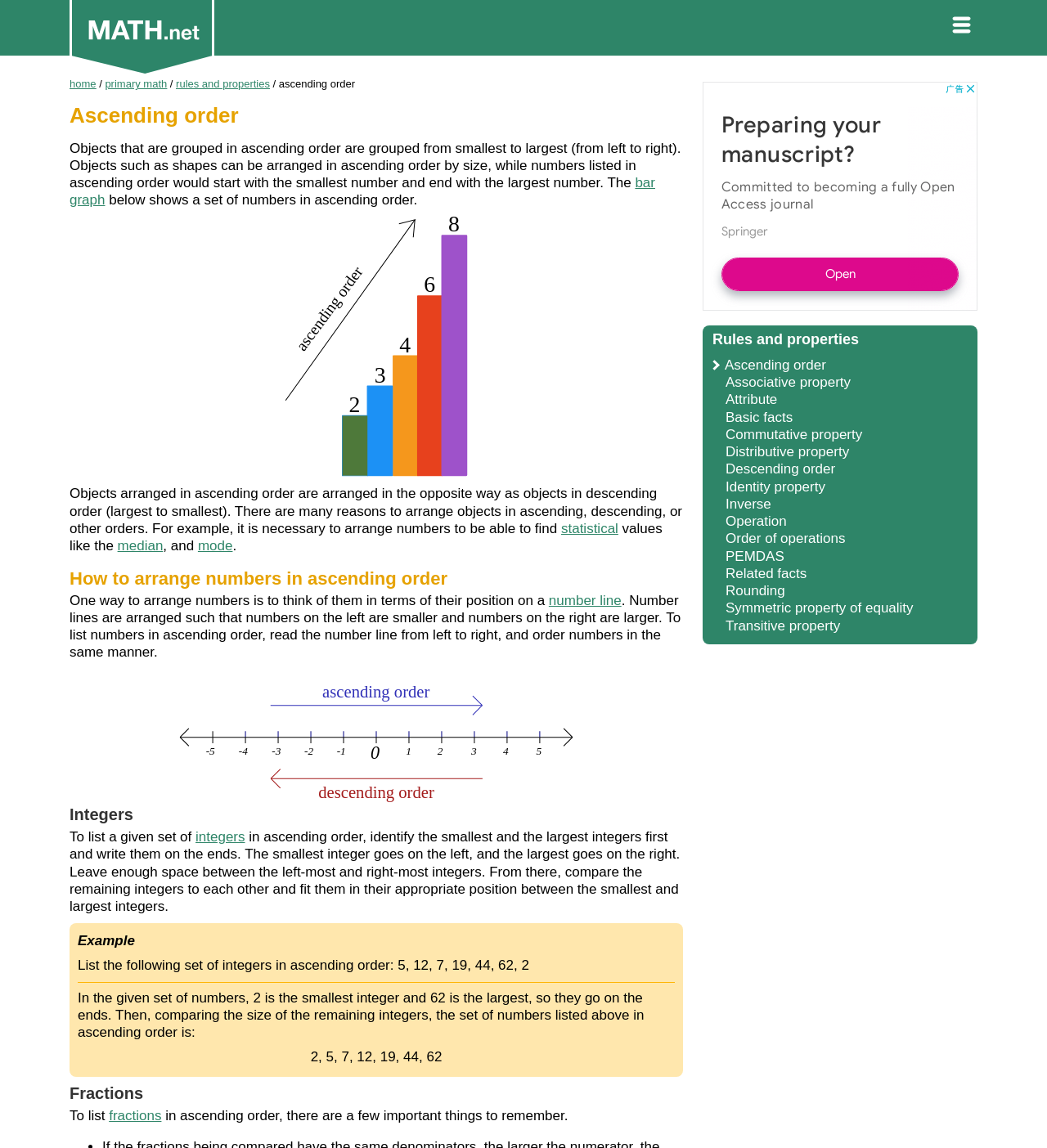What is the definition of ascending order?
Answer the question in a detailed and comprehensive manner.

According to the webpage, ascending order is defined as arranging objects from smallest to largest, from left to right. This is explained in the paragraph that starts with 'Objects that are grouped in ascending order...'.